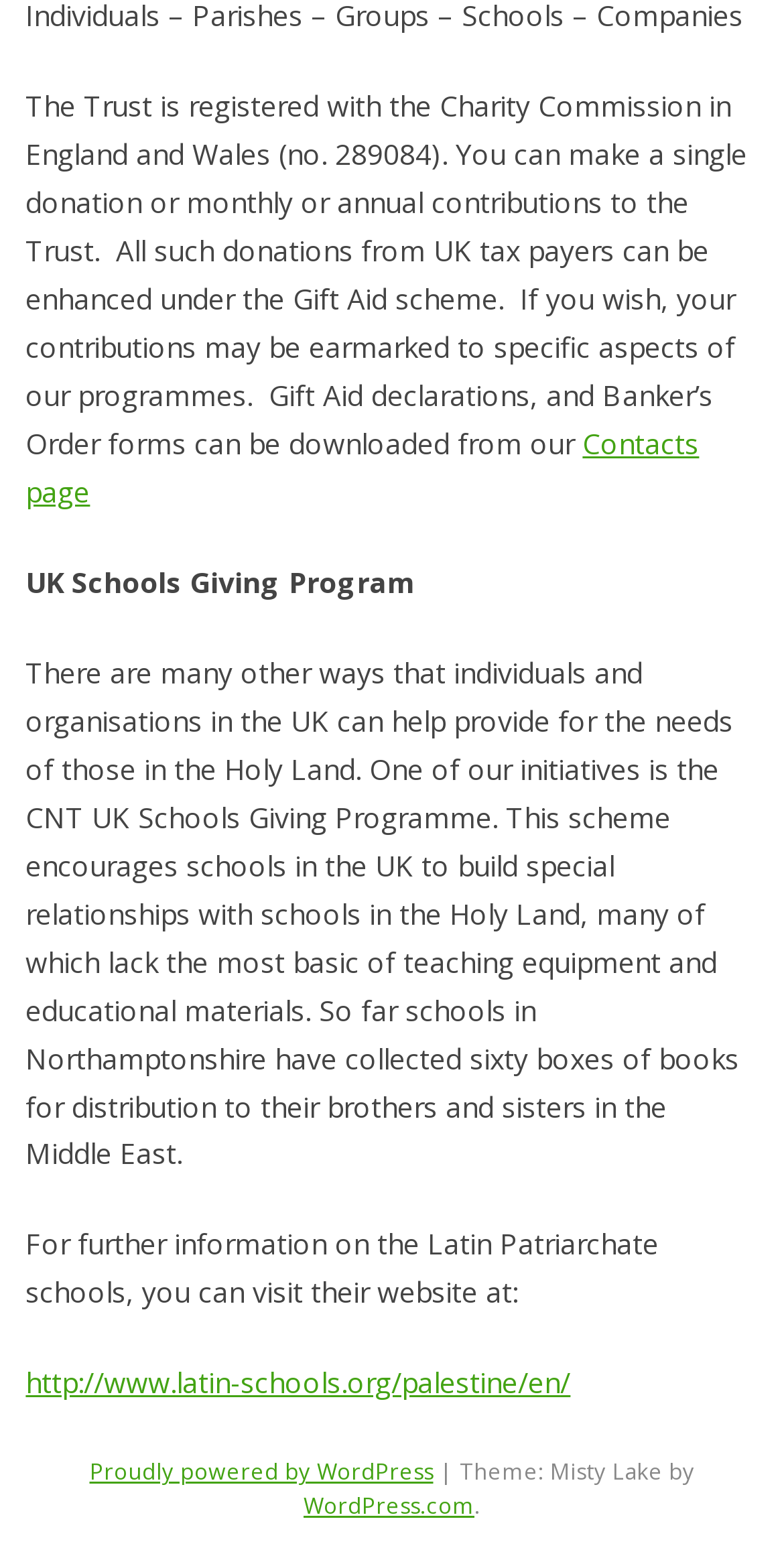Using the provided element description "WordPress.com", determine the bounding box coordinates of the UI element.

[0.387, 0.957, 0.605, 0.977]